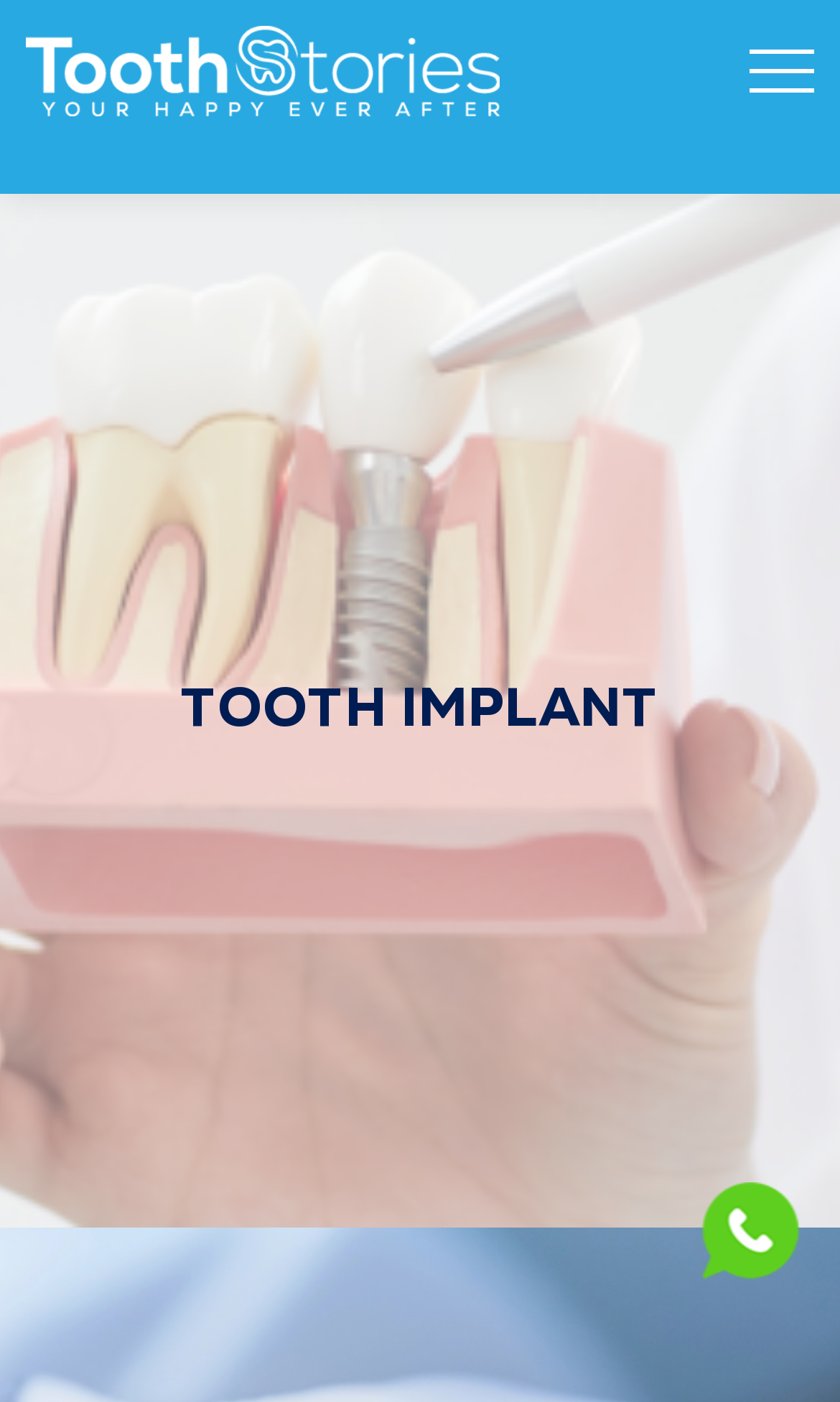Please answer the following question using a single word or phrase: What is the dentist pointing to in the image?

teeth model